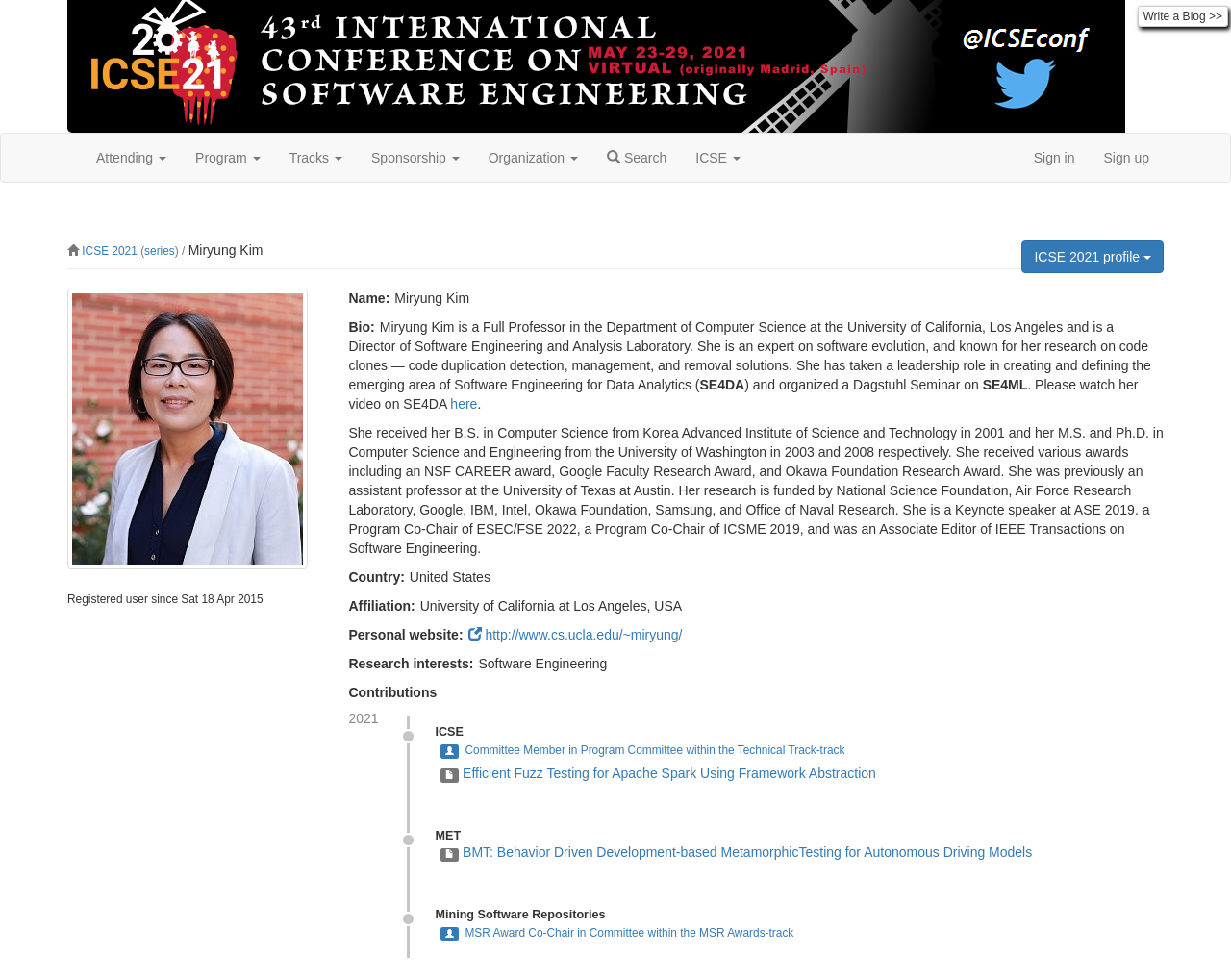Determine the coordinates of the bounding box for the clickable area needed to execute this instruction: "Visit Miryung Kim's personal website".

[0.38, 0.64, 0.554, 0.656]